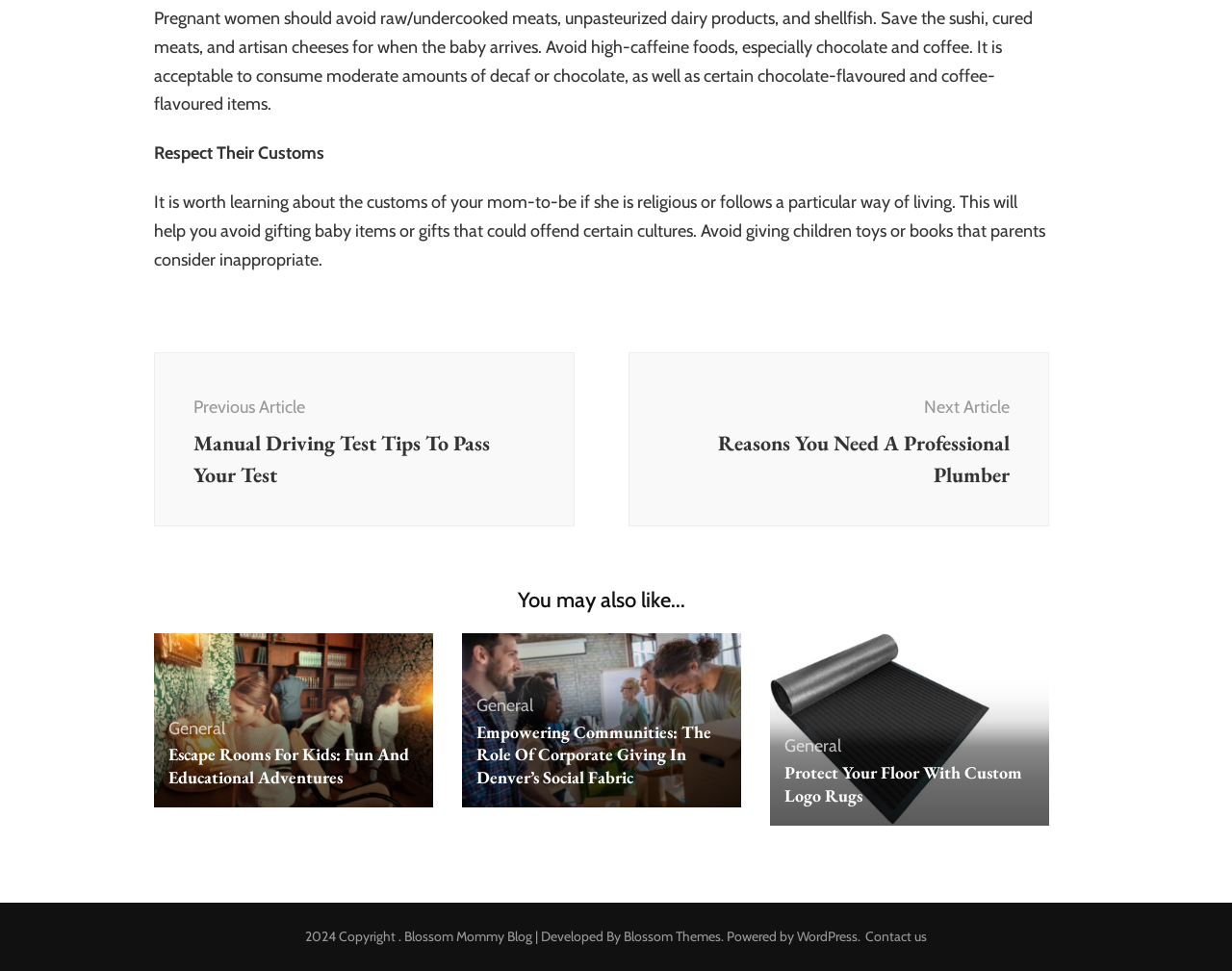Predict the bounding box coordinates of the area that should be clicked to accomplish the following instruction: "Click on 'Next Article Reasons You Need A Professional Plumber'". The bounding box coordinates should consist of four float numbers between 0 and 1, i.e., [left, top, right, bottom].

[0.51, 0.363, 0.852, 0.542]